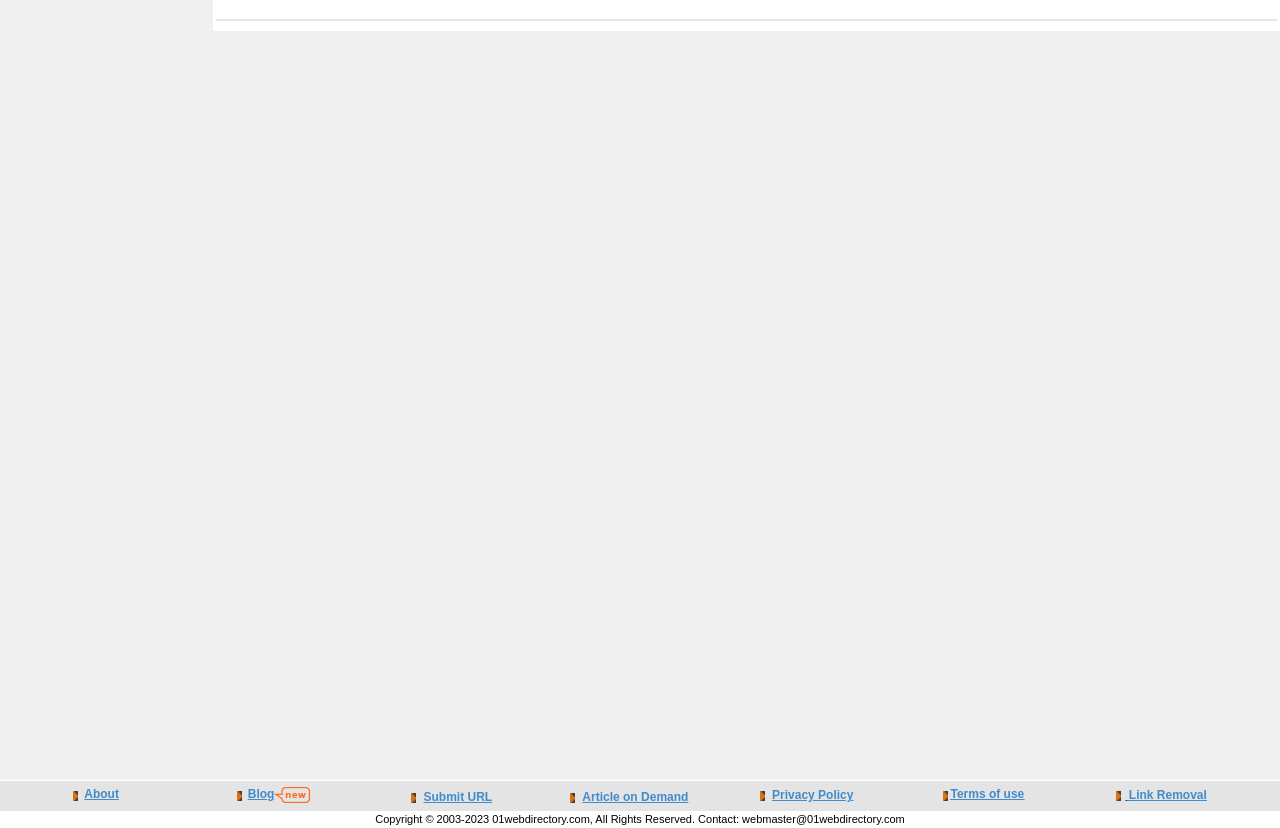Find the bounding box of the web element that fits this description: "Terms of use".

[0.743, 0.951, 0.8, 0.968]